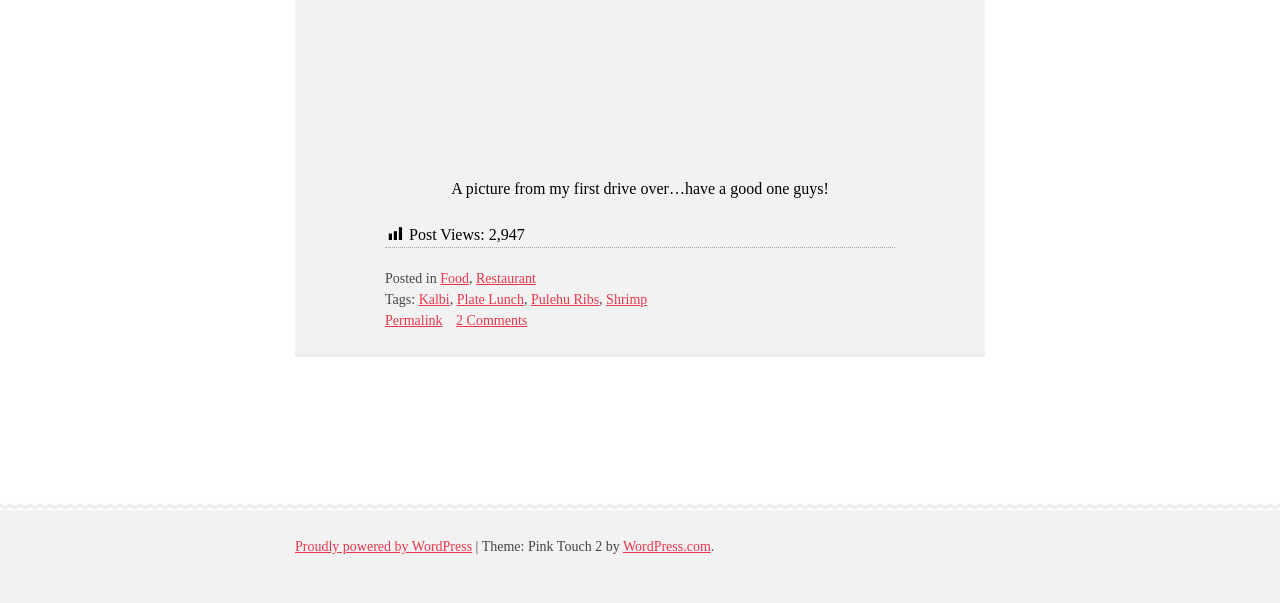Show the bounding box coordinates of the element that should be clicked to complete the task: "Check out Kalbi tag".

[0.327, 0.484, 0.351, 0.509]